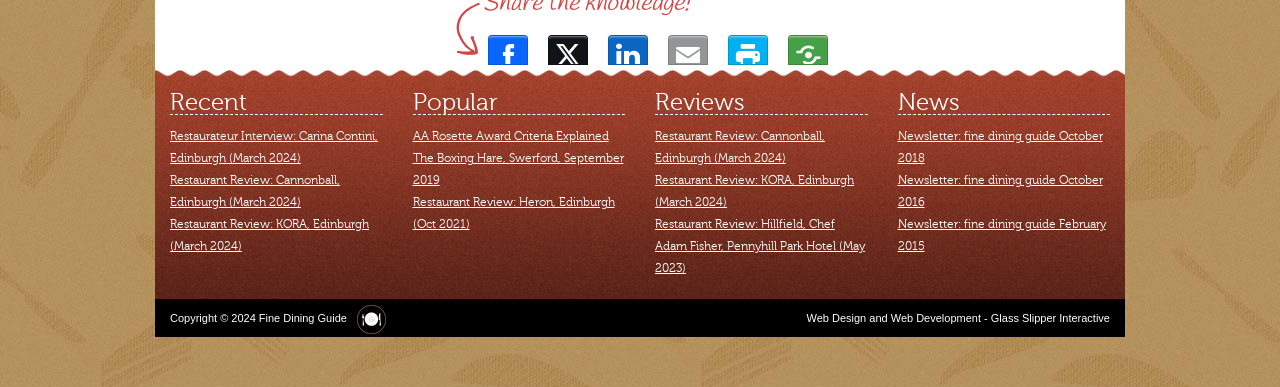Please determine the bounding box coordinates of the element's region to click for the following instruction: "Share to Facebook".

[0.373, 0.065, 0.42, 0.168]